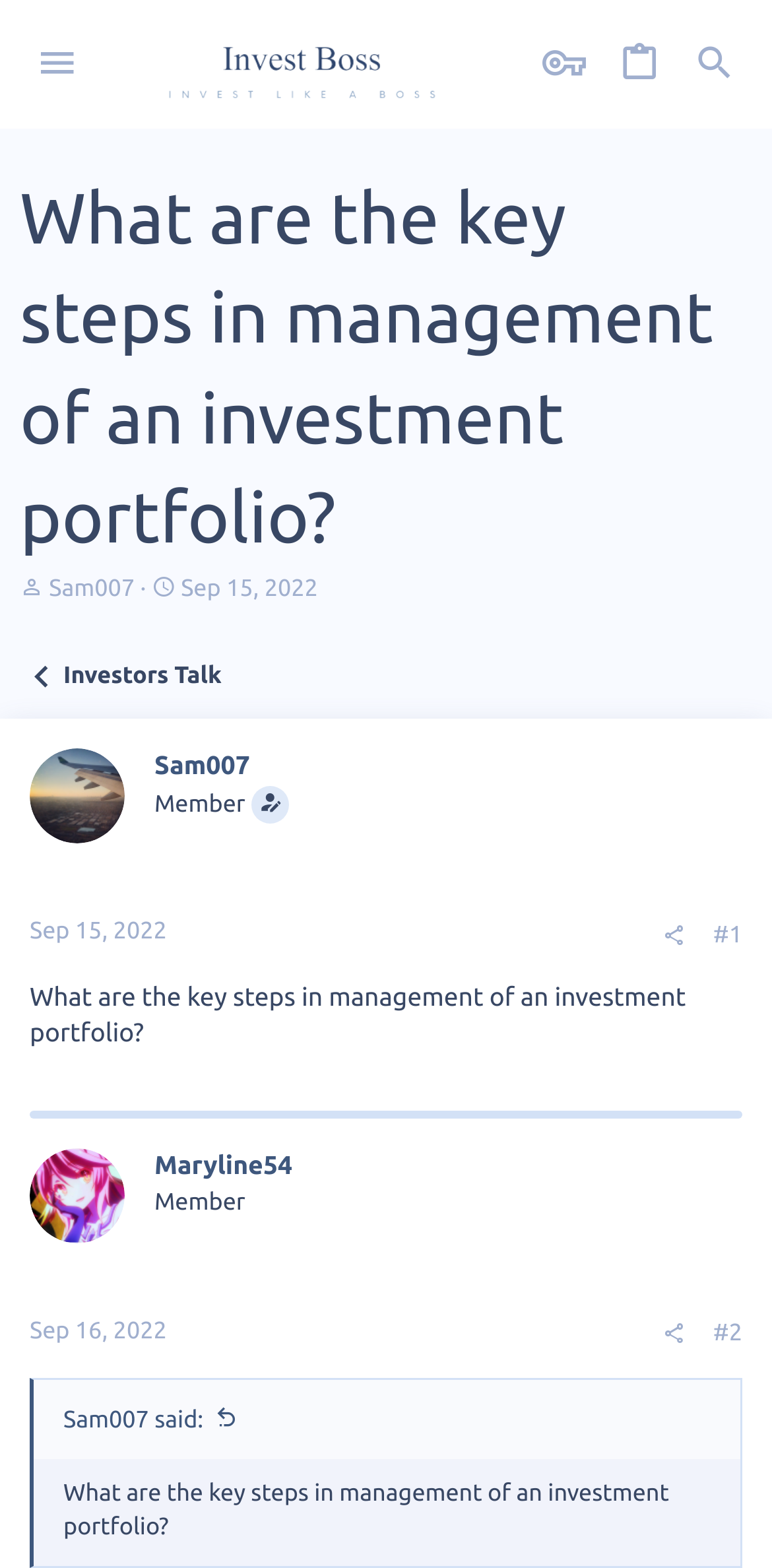Provide a short, one-word or phrase answer to the question below:
Who started the discussion?

Sam007